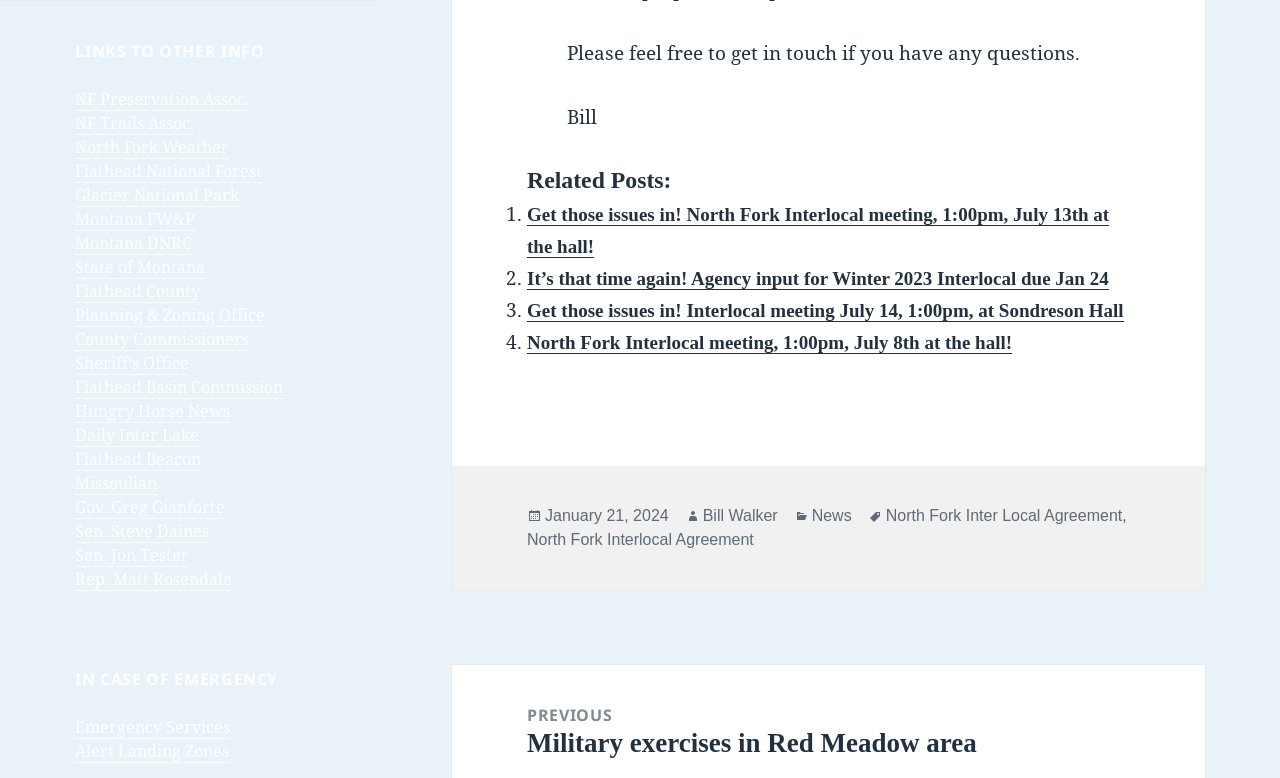What is the purpose of the 'IN CASE OF EMERGENCY' section?
Based on the image content, provide your answer in one word or a short phrase.

To provide emergency contact information